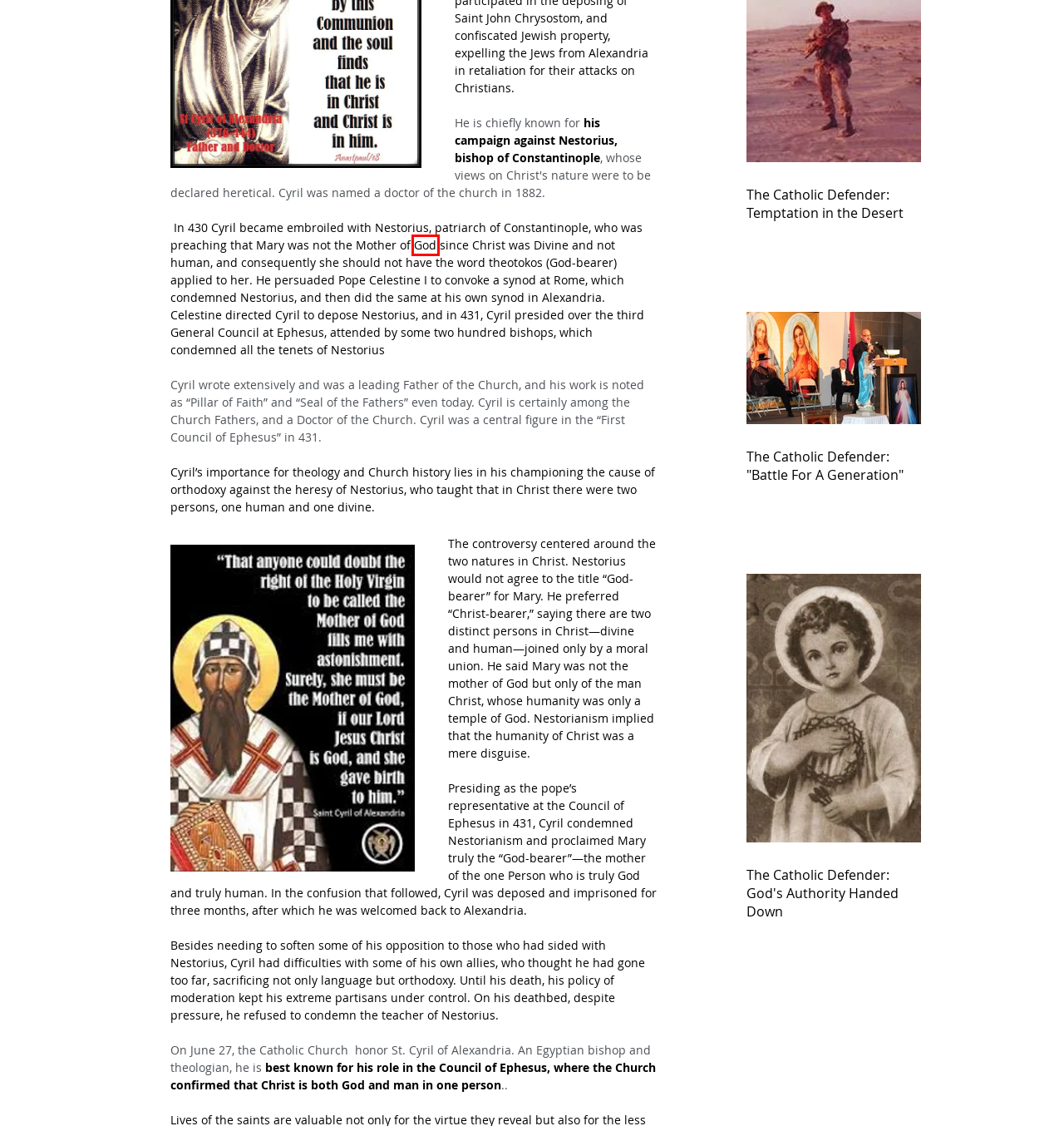Given a webpage screenshot with a red bounding box around a UI element, choose the webpage description that best matches the new webpage after clicking the element within the bounding box. Here are the candidates:
A. Synod - Encyclopedia Volume - Catholic Encyclopedia - Catholic Online
B. The Catholic Defender: God's Authority Handed Down
C. Doctor - Encyclopedia Volume - Catholic Encyclopedia - Catholic Online
D. God - Encyclopedia Volume - Catholic Encyclopedia - Catholic Online
E. EXTERNAL LINKS & RESOURCES | deeper-truth-blog
F. The Catholic Defender: "Battle For A Generation"
G. Patriarch - Encyclopedia Volume - Catholic Encyclopedia - Catholic Online
H. The Catholic Defender: Temptation in the Desert

D